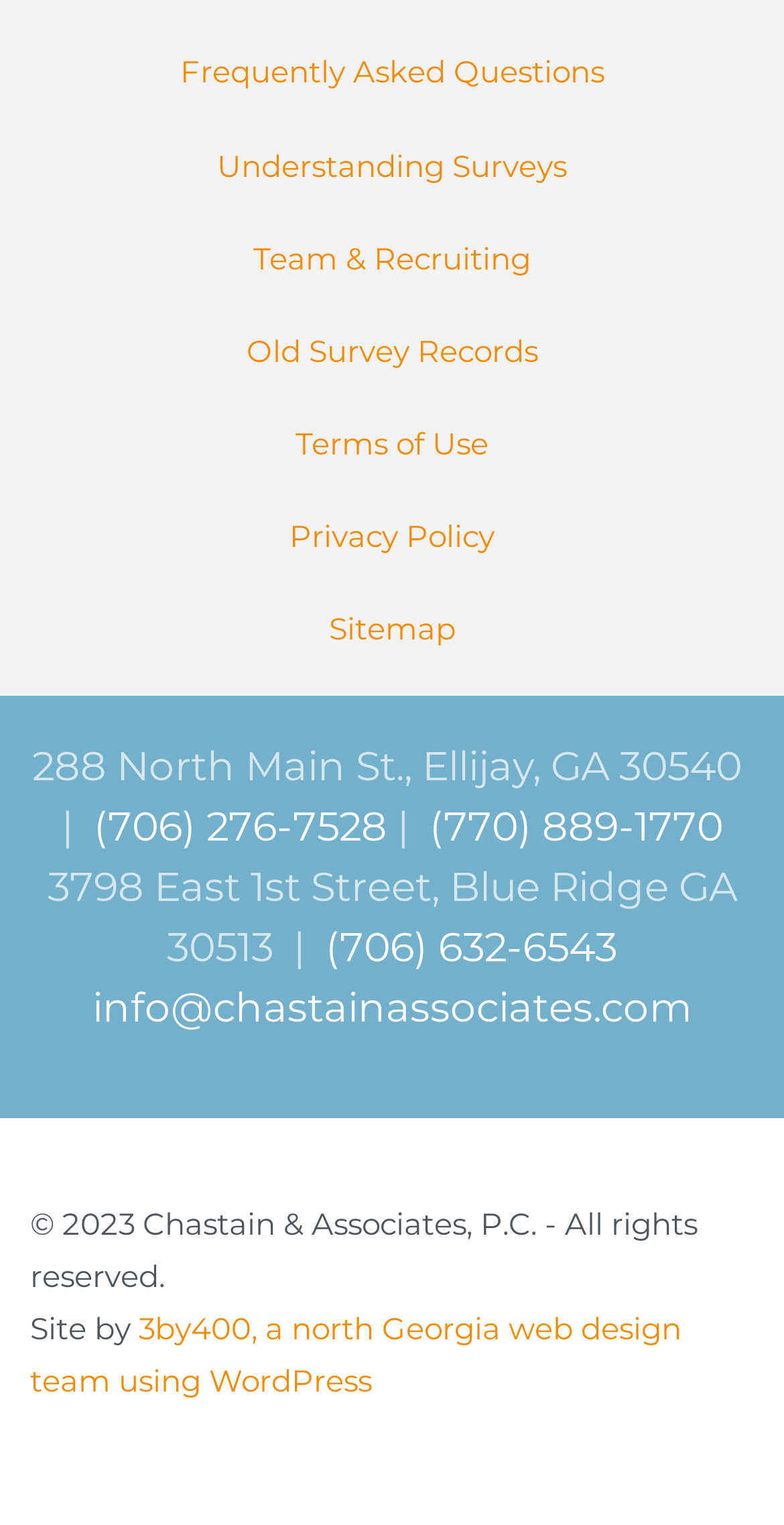Please specify the bounding box coordinates of the clickable section necessary to execute the following command: "Learn about the website creators".

[0.038, 0.859, 0.869, 0.918]